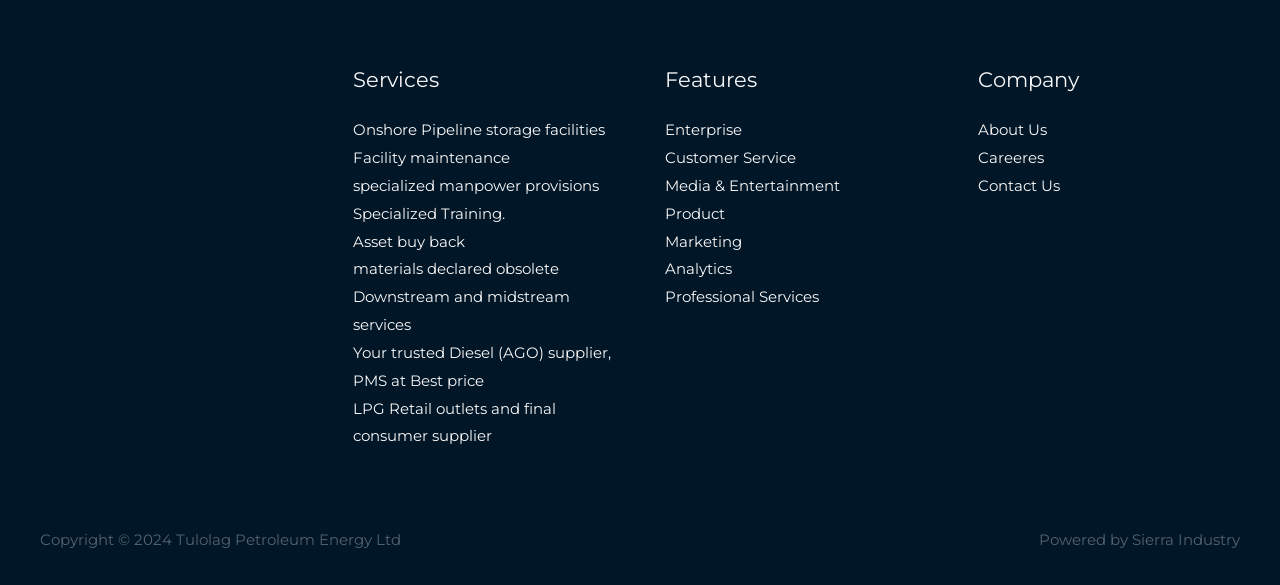What company information is available on this webpage?
Look at the screenshot and provide an in-depth answer.

Under the 'Company' heading, there are navigation links to company information, including About Us, Careers, and Contact Us, which suggests that visitors can find more information about Tulolag Petroleum Energy Ltd through these links.